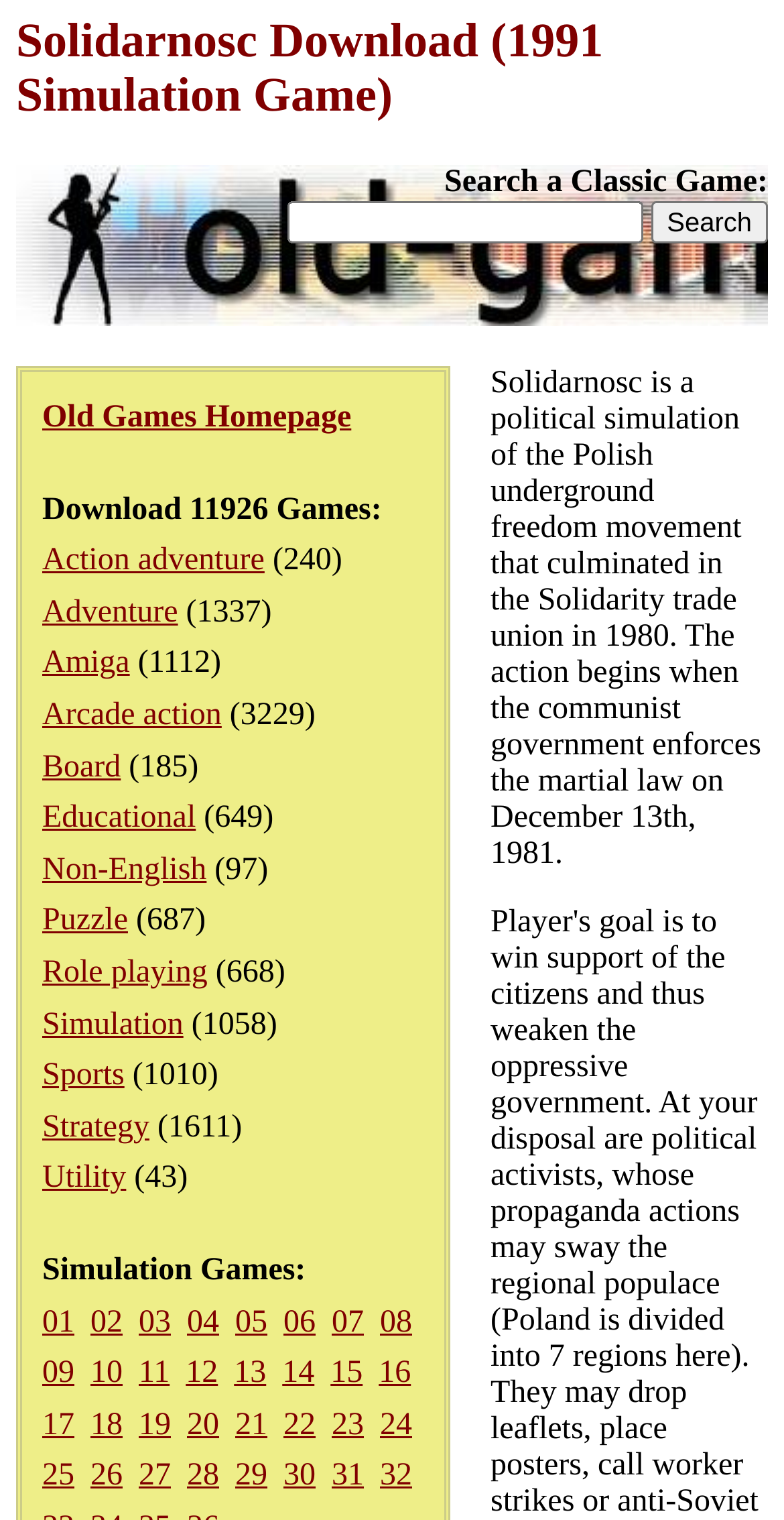Please find the bounding box for the following UI element description. Provide the coordinates in (top-left x, top-left y, bottom-right x, bottom-right y) format, with values between 0 and 1: Action adventure

[0.054, 0.358, 0.338, 0.38]